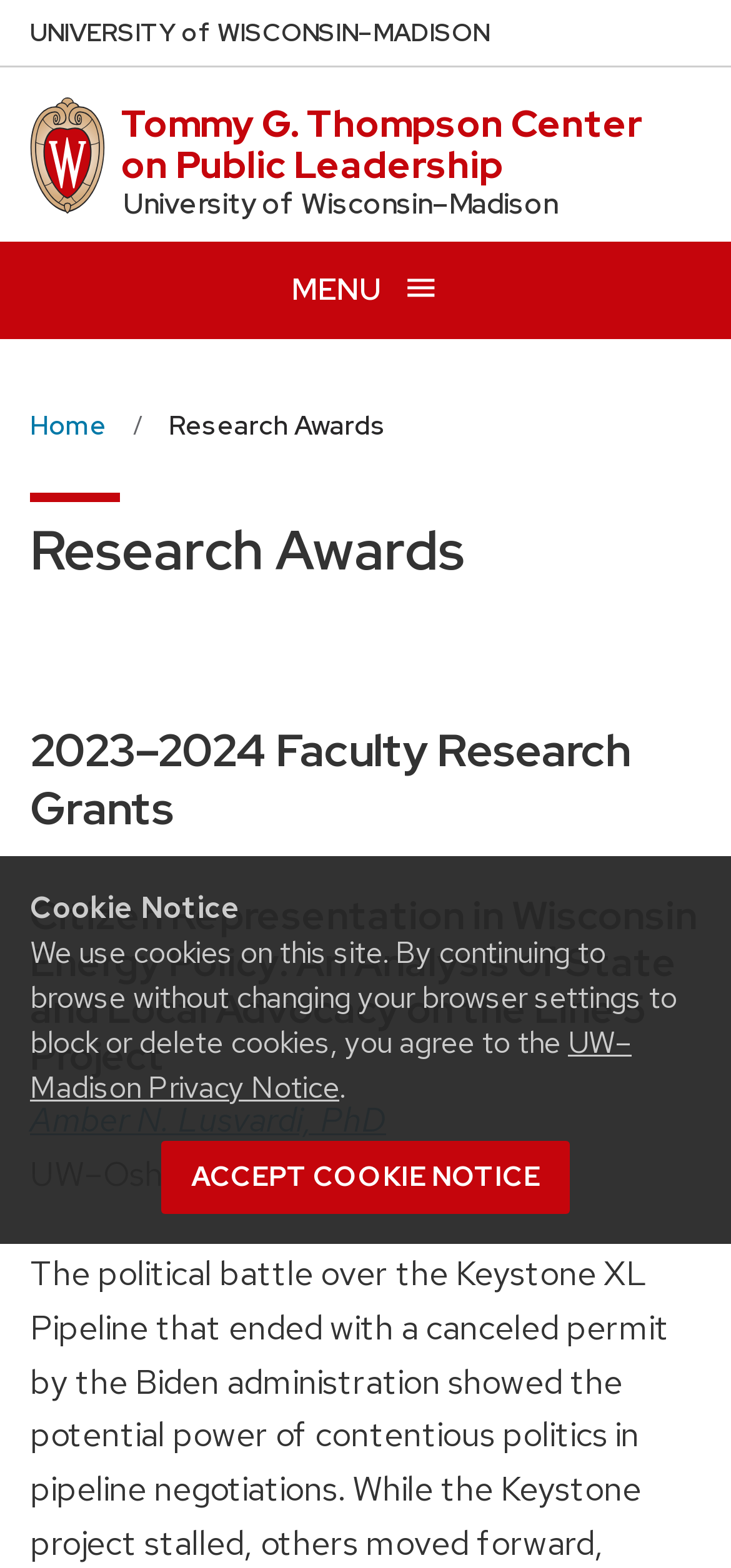Find and indicate the bounding box coordinates of the region you should select to follow the given instruction: "Open menu".

[0.0, 0.154, 1.0, 0.216]